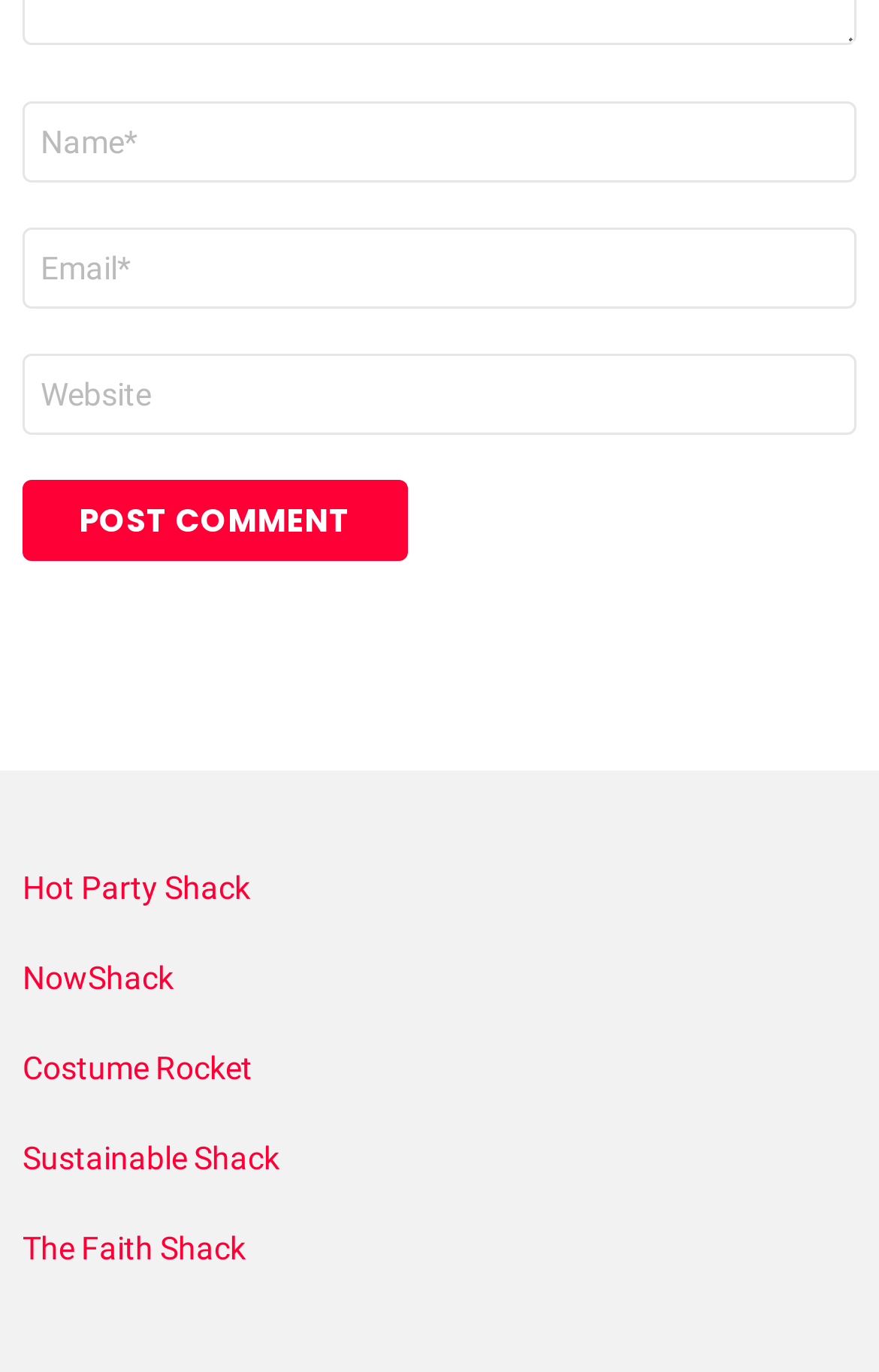Is the 'Website' field required?
Can you provide an in-depth and detailed response to the question?

The 'Website' field is a textbox with a label 'Website', but it does not have an asterisk (*) symbol, which is used to indicate required fields. This suggests that the 'Website' field is optional and users do not need to fill it in.